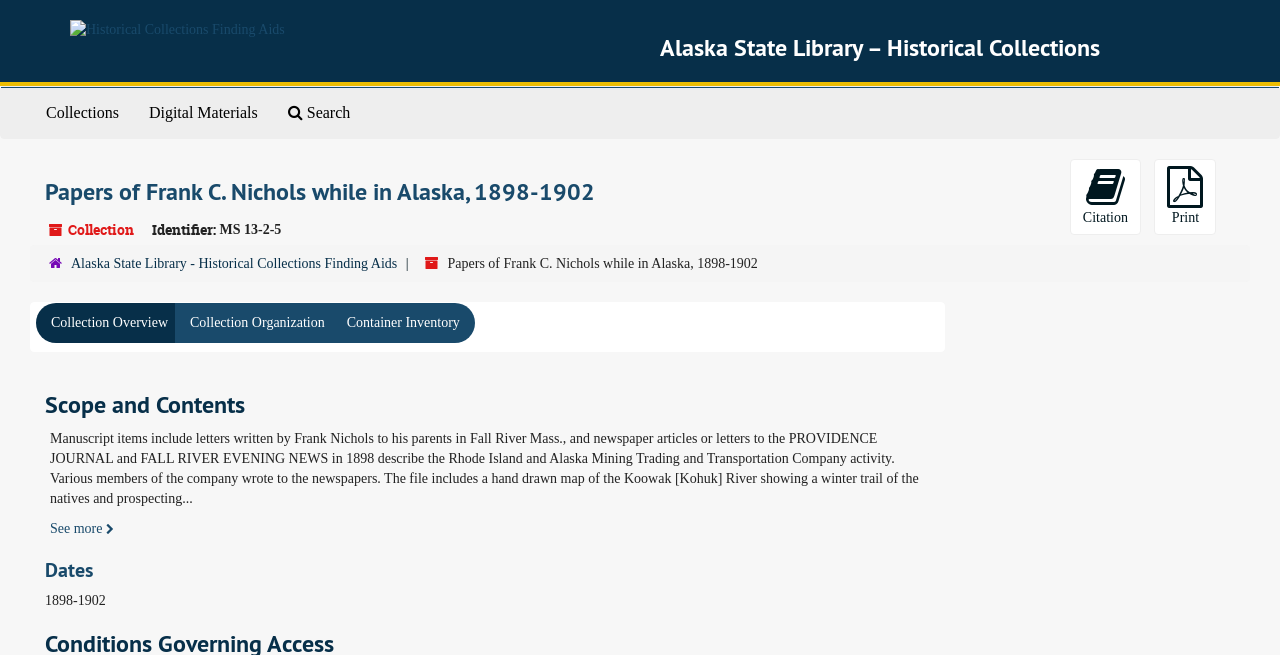What is the scope and contents of the collection?
Based on the image, answer the question with a single word or brief phrase.

Manuscript items include letters...